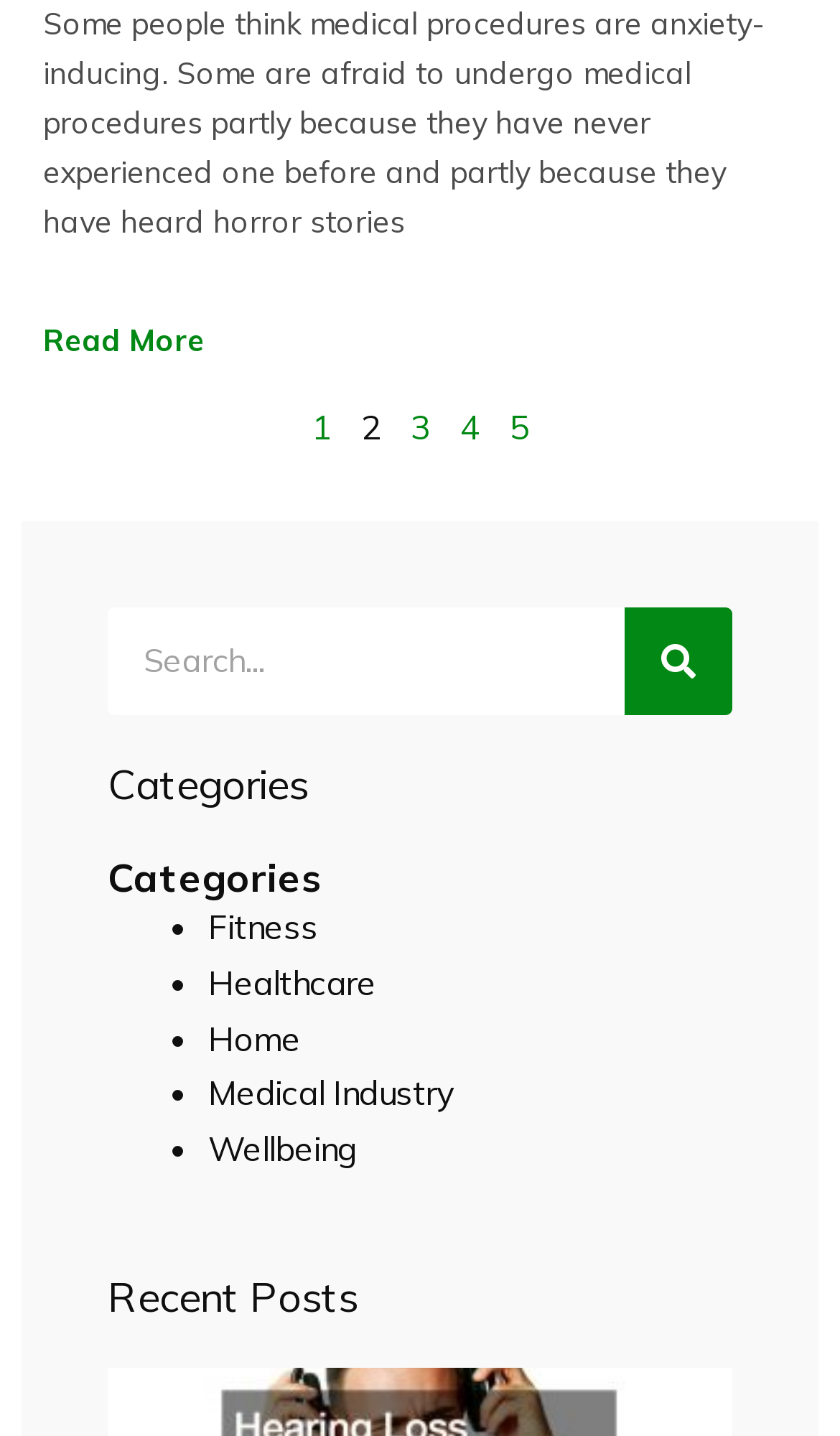Determine the bounding box coordinates of the region I should click to achieve the following instruction: "View Fitness category". Ensure the bounding box coordinates are four float numbers between 0 and 1, i.e., [left, top, right, bottom].

[0.247, 0.631, 0.378, 0.661]